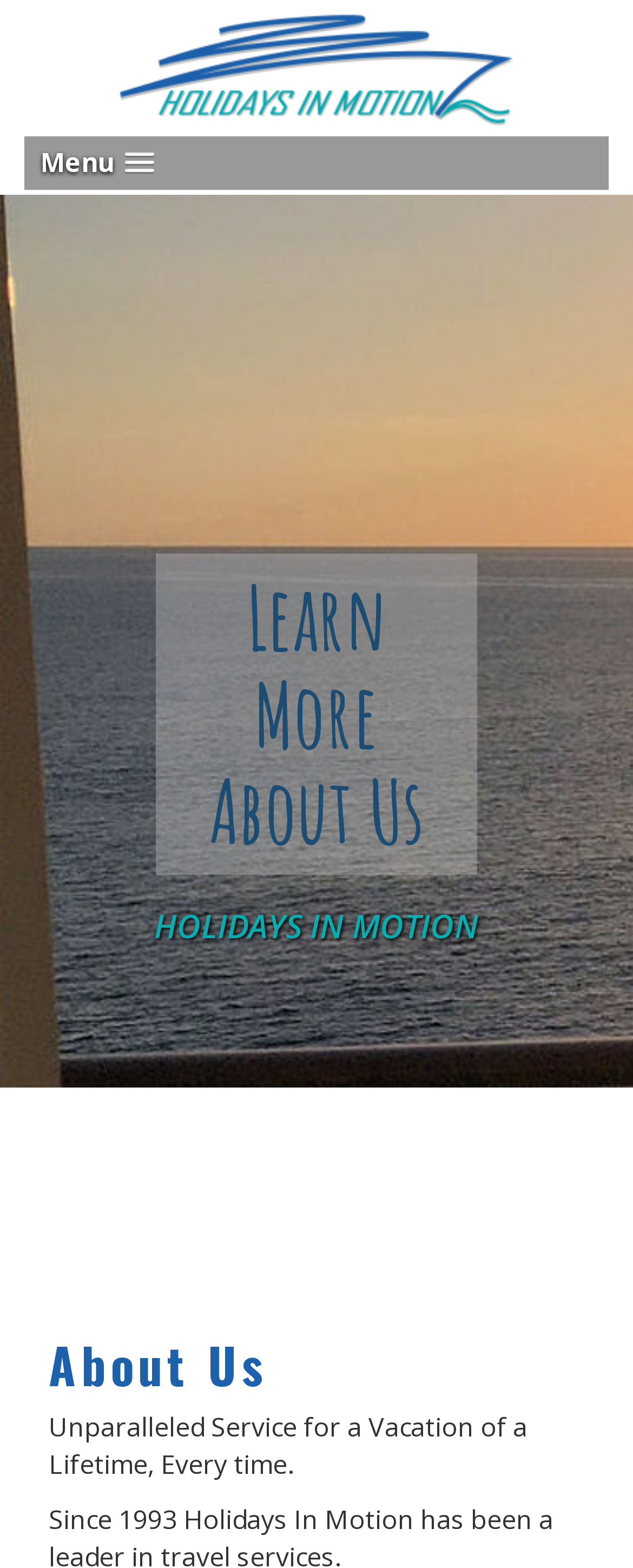Using the element description Menu, predict the bounding box coordinates for the UI element. Provide the coordinates in (top-left x, top-left y, bottom-right x, bottom-right y) format with values ranging from 0 to 1.

[0.038, 0.087, 0.962, 0.121]